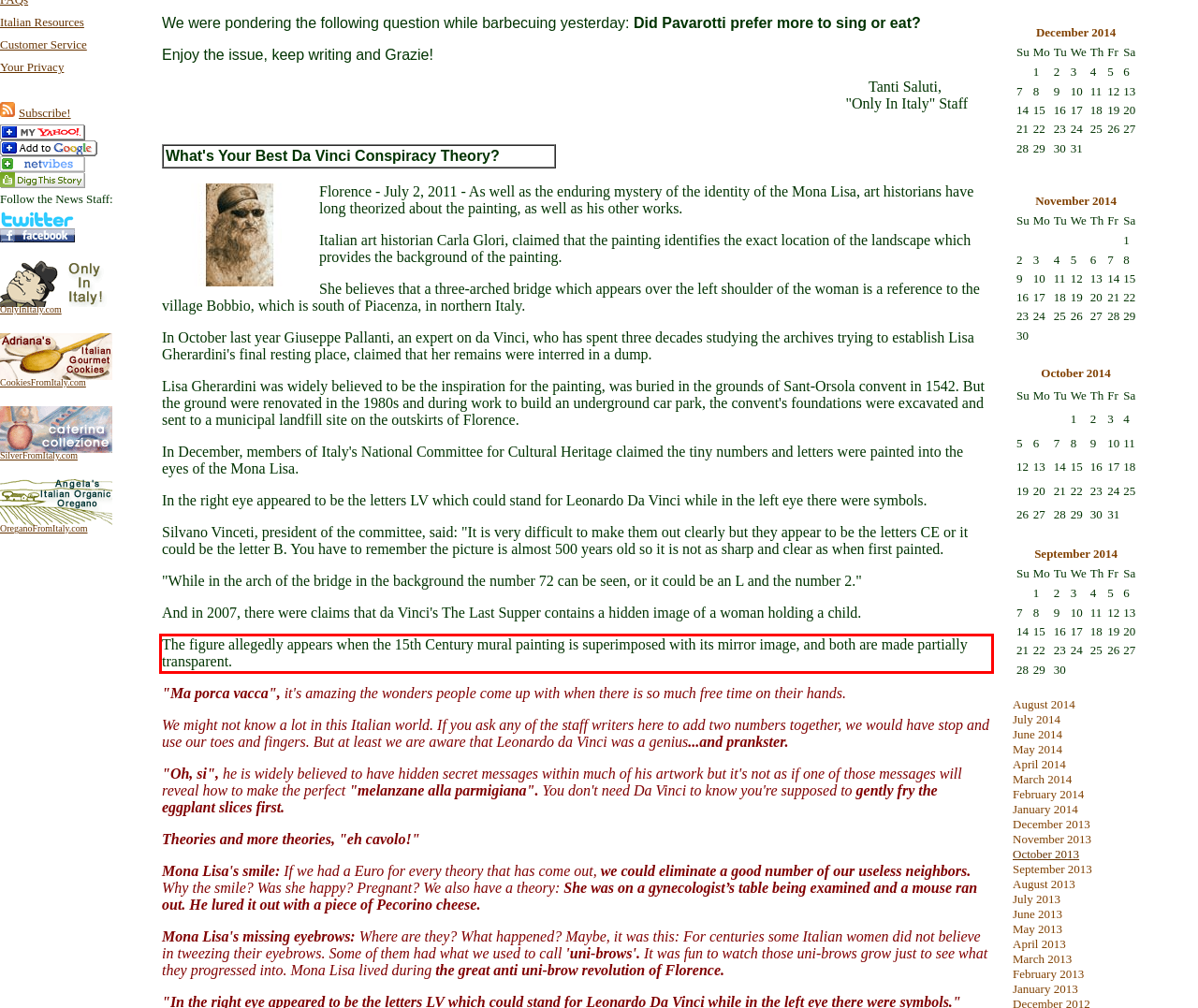Look at the provided screenshot of the webpage and perform OCR on the text within the red bounding box.

The figure allegedly appears when the 15th Century mural painting is superimposed with its mirror image, and both are made partially transparent.